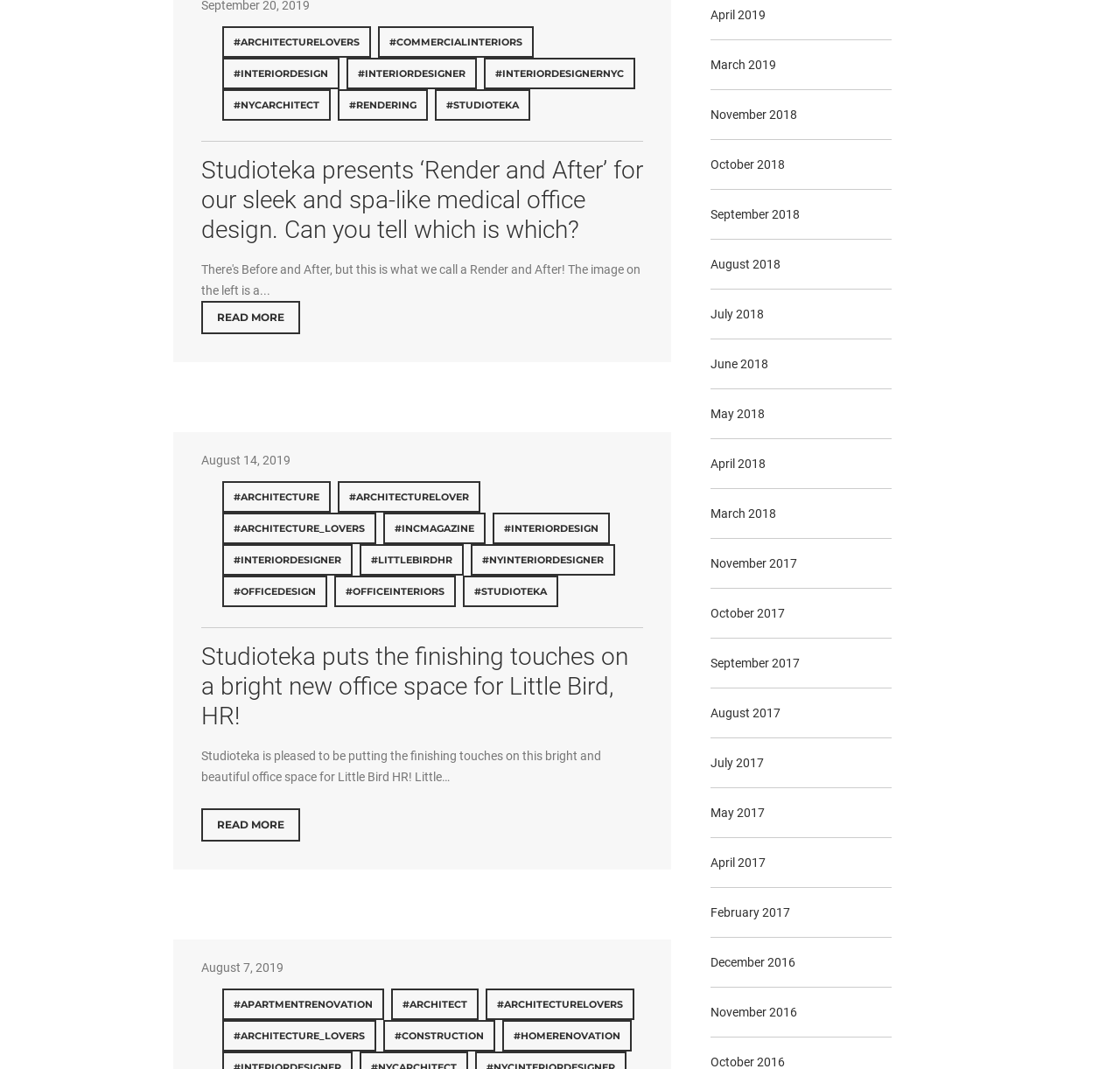Bounding box coordinates should be provided in the format (top-left x, top-left y, bottom-right x, bottom-right y) with all values between 0 and 1. Identify the bounding box for this UI element: April 2017

[0.635, 0.797, 0.796, 0.817]